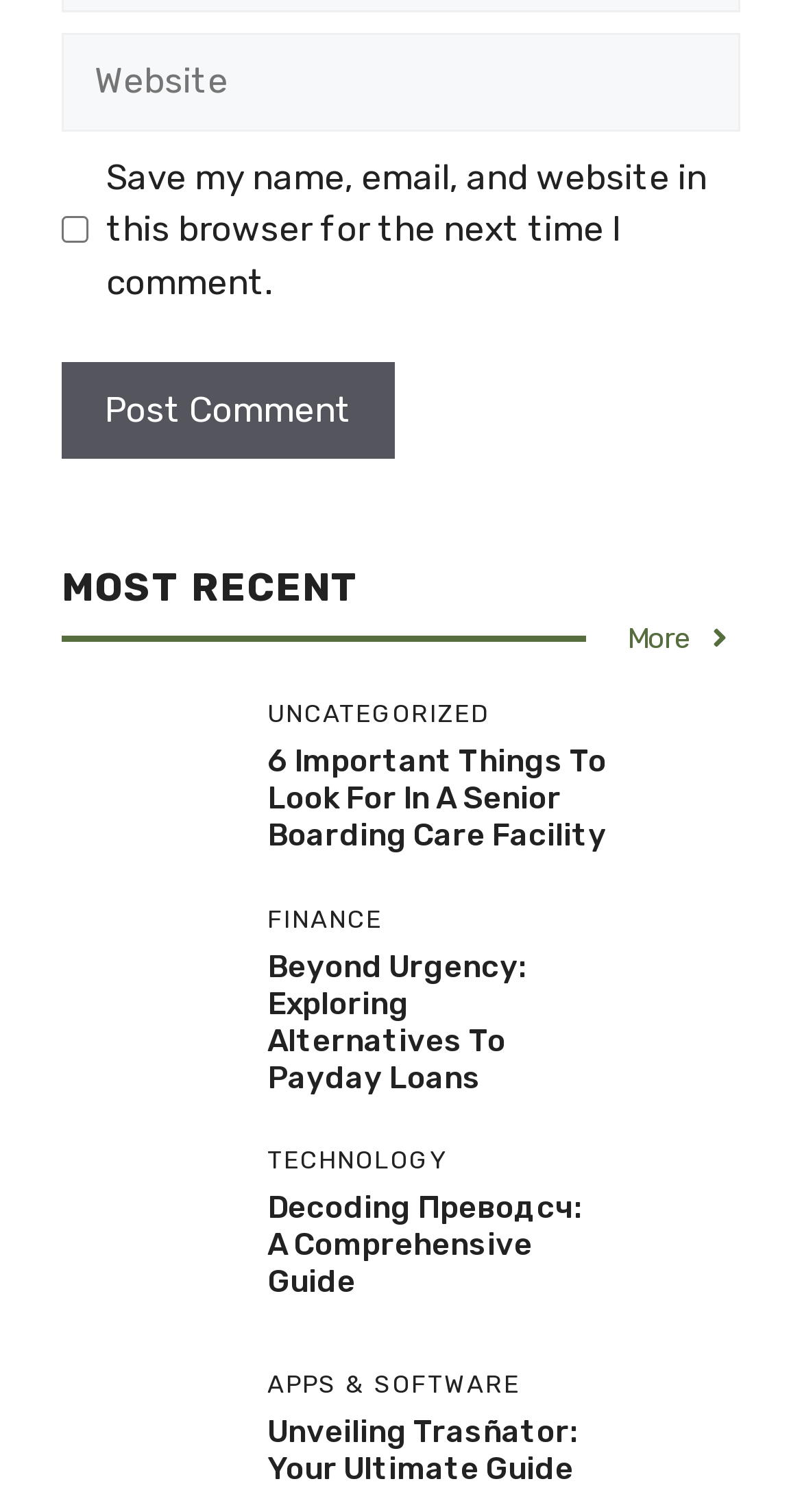Pinpoint the bounding box coordinates of the area that must be clicked to complete this instruction: "Post a comment".

[0.077, 0.239, 0.304, 0.304]